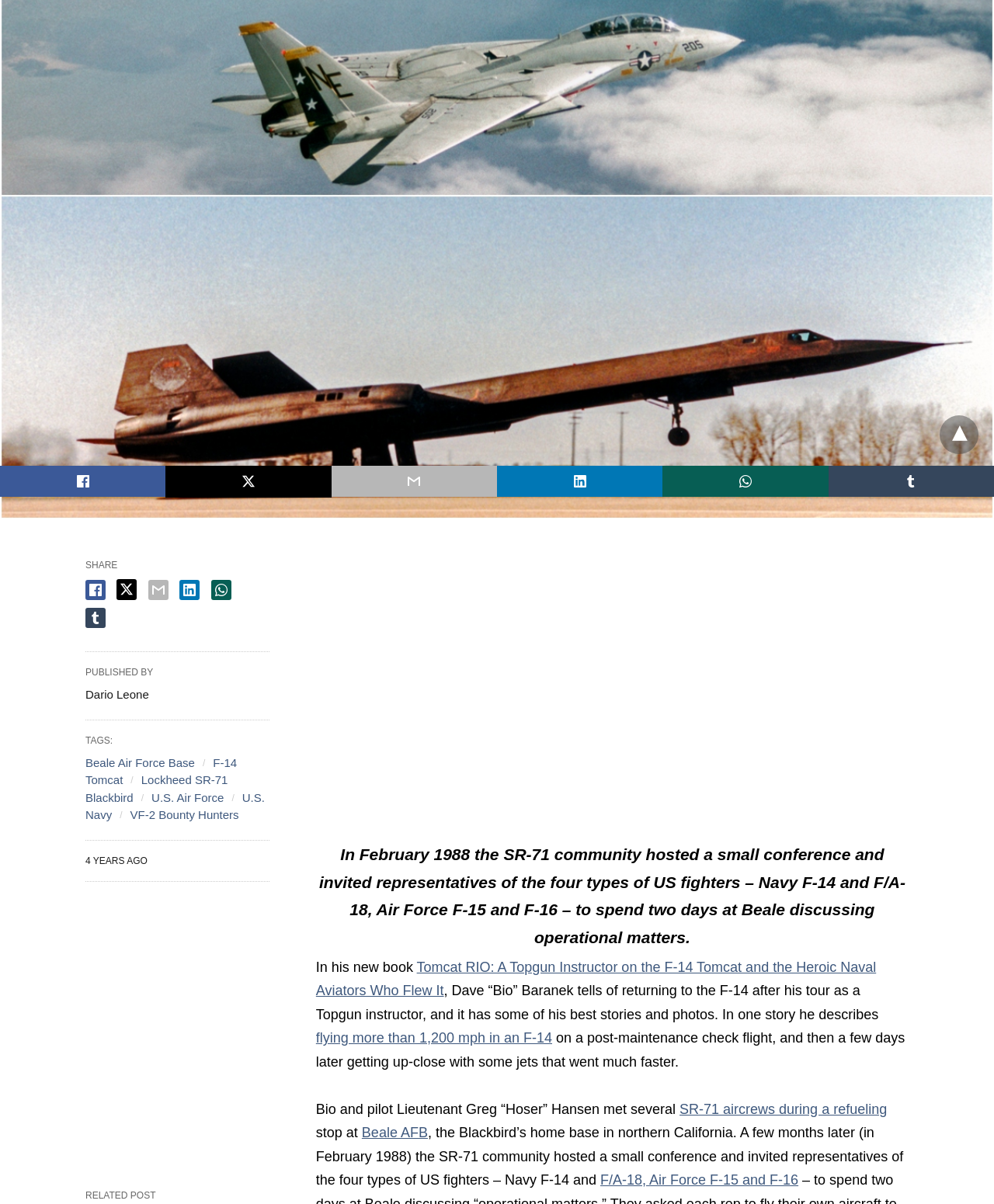Please determine the bounding box coordinates for the UI element described here. Use the format (top-left x, top-left y, bottom-right x, bottom-right y) with values bounded between 0 and 1: Beale Air Force Base

[0.086, 0.628, 0.196, 0.639]